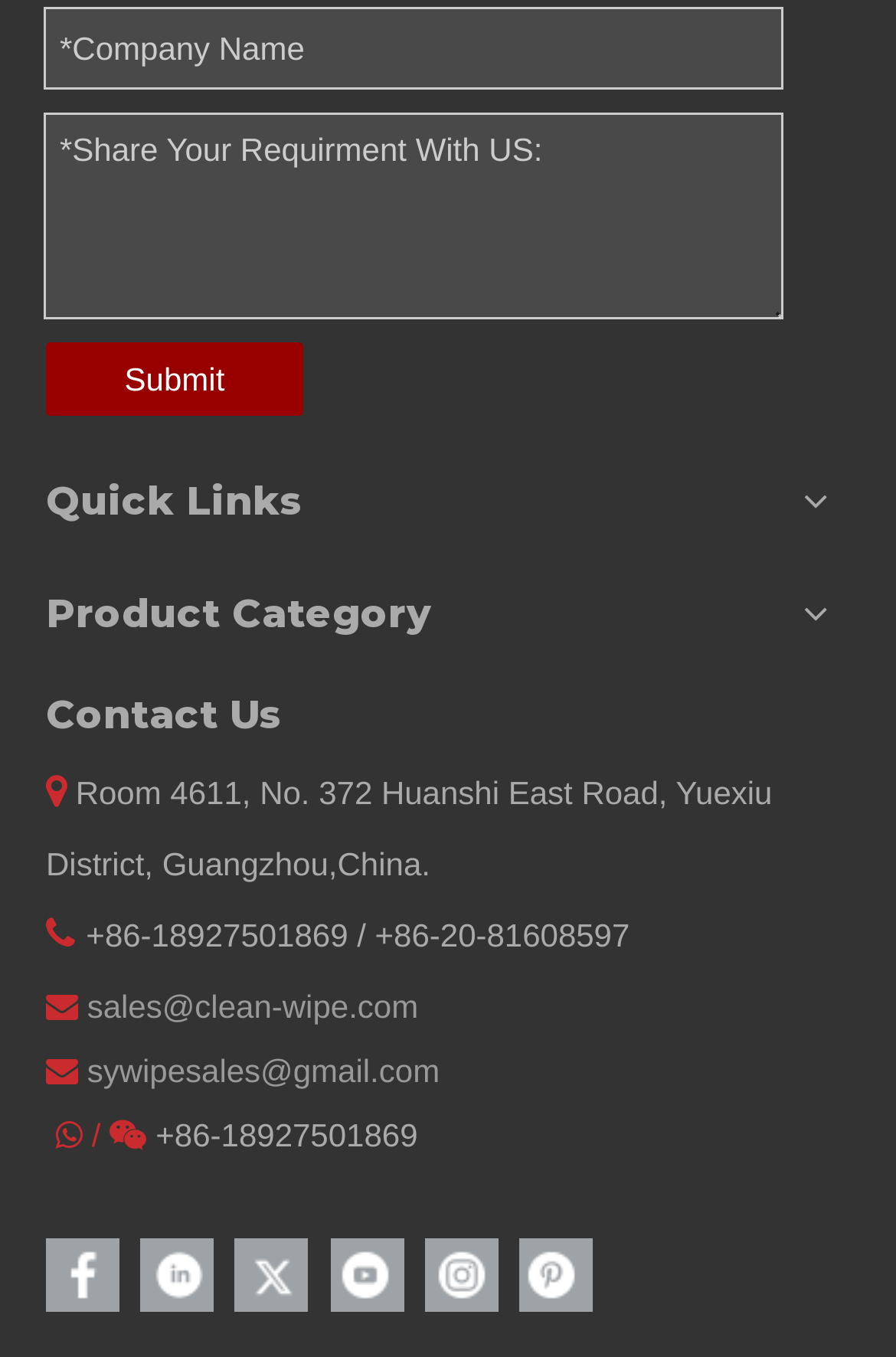Answer the question using only one word or a concise phrase: How many social media links are there?

5